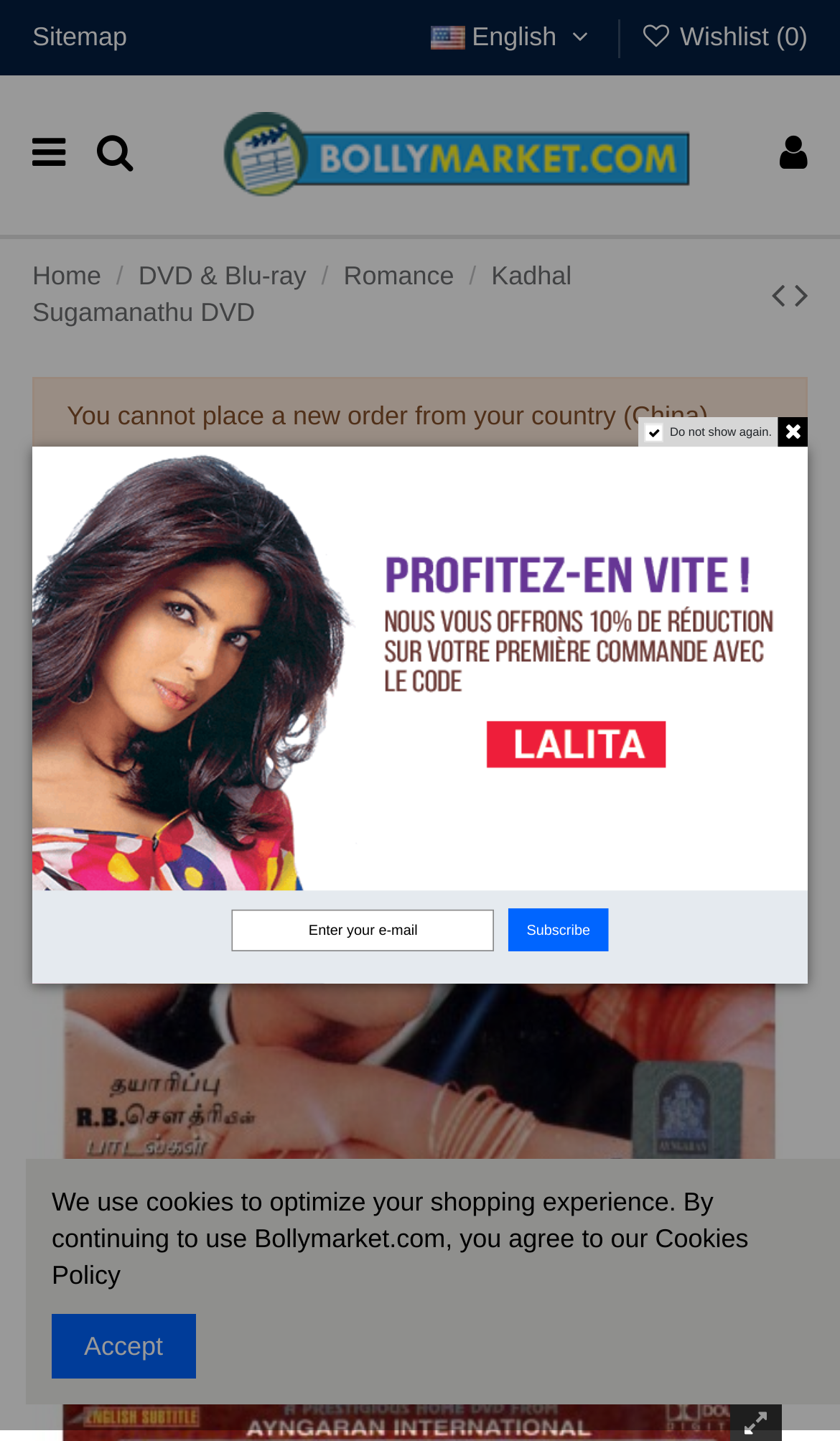What is the name of the DVD?
Please describe in detail the information shown in the image to answer the question.

The name of the DVD can be found in the static text element 'Kadhal Sugamanathu DVD' located at the top of the webpage, which is a prominent element in the header section.